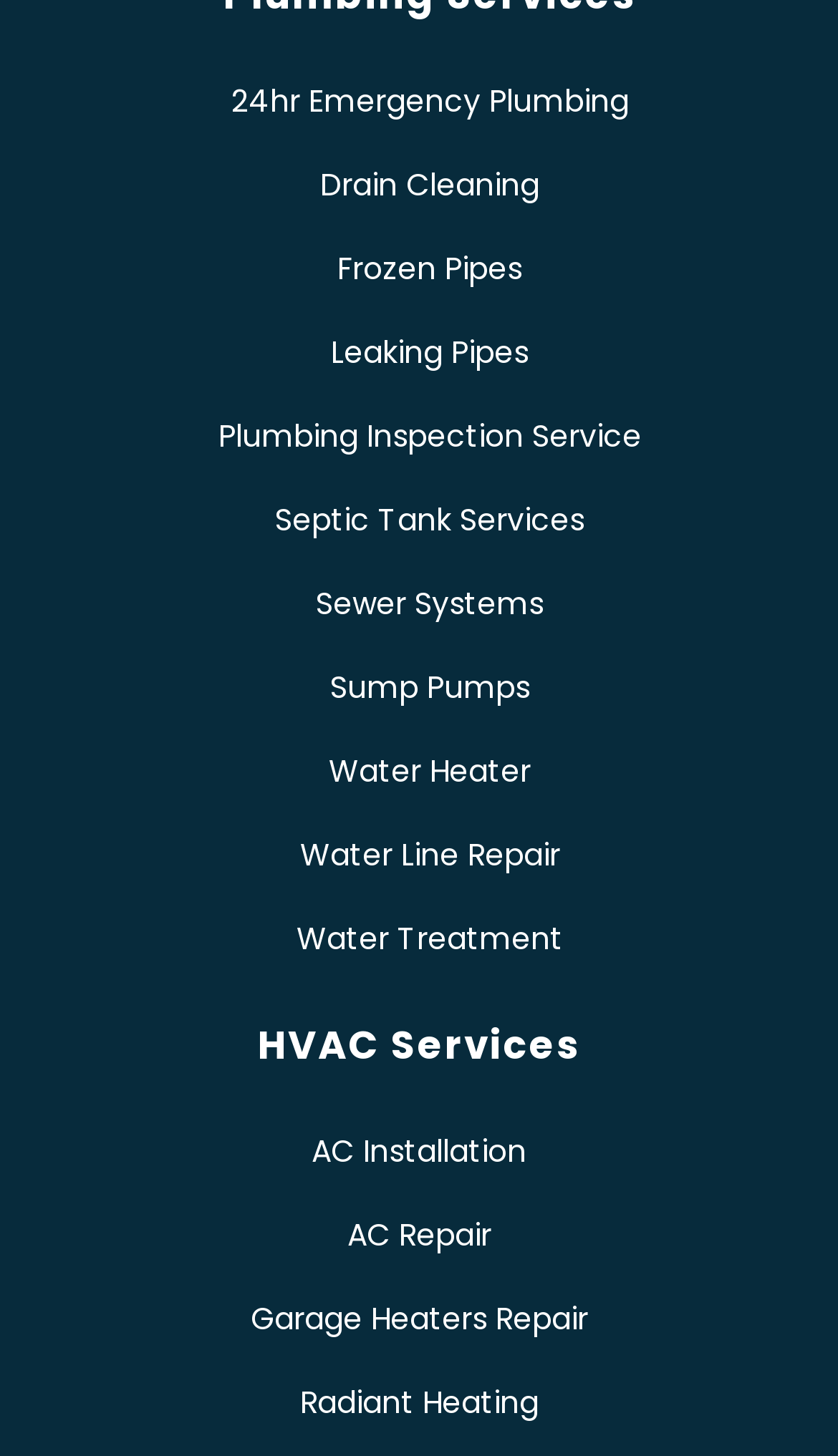Could you find the bounding box coordinates of the clickable area to complete this instruction: "Click on 24hr Emergency Plumbing"?

[0.077, 0.054, 0.949, 0.085]